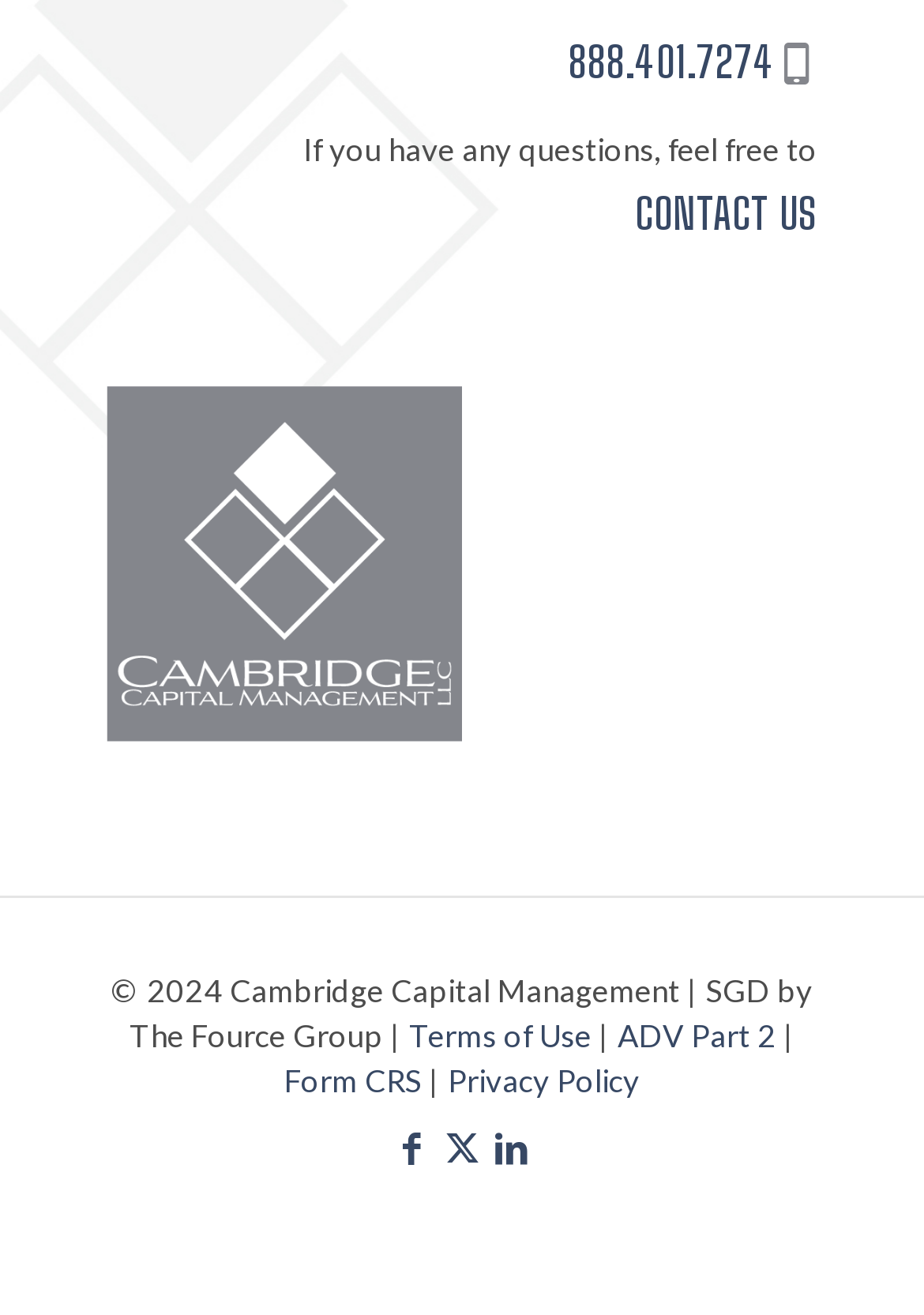Can you determine the bounding box coordinates of the area that needs to be clicked to fulfill the following instruction: "Go to Key Takeaways"?

None